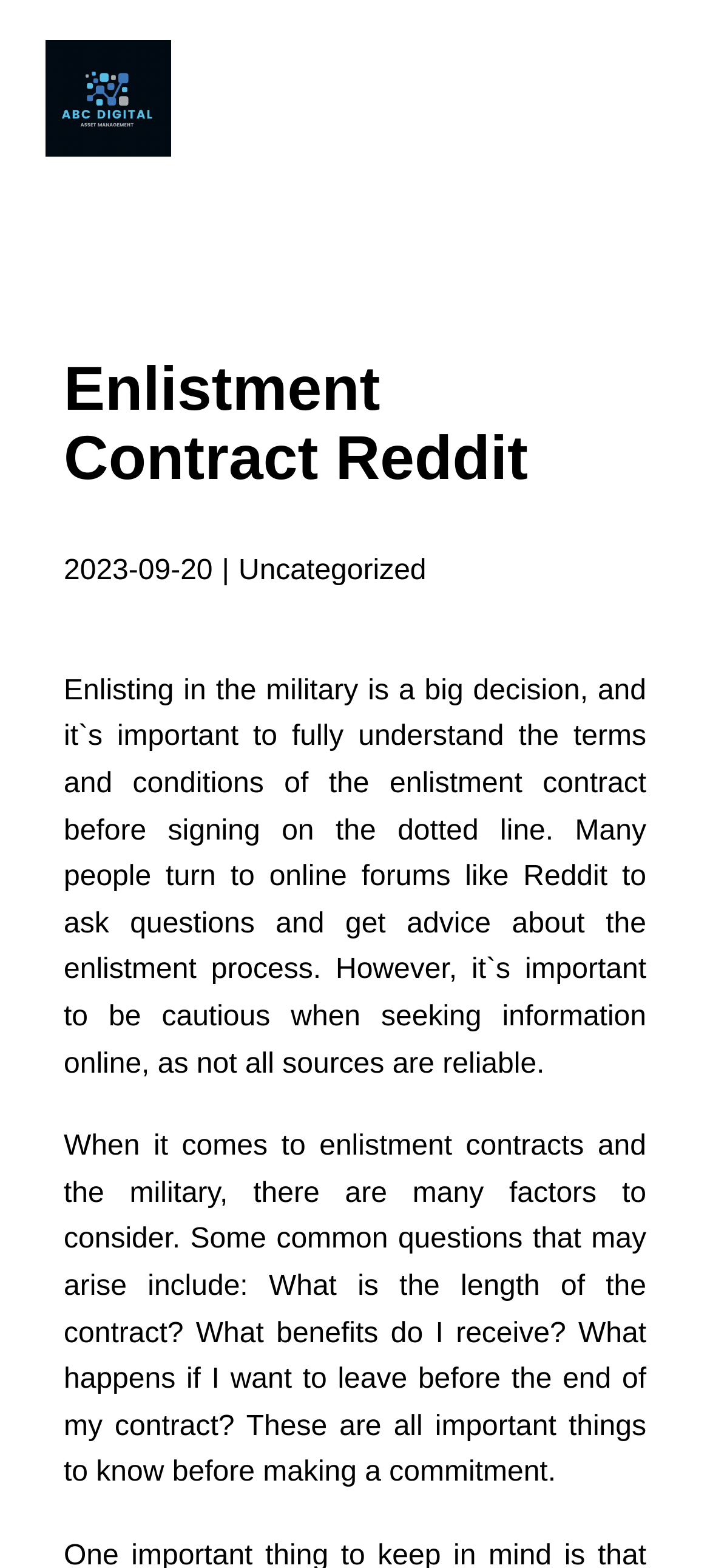Based on the image, provide a detailed response to the question:
What is the purpose of the article?

The purpose of the article can be inferred from the content of the static text elements, which discuss the importance of understanding enlistment contracts and the factors to consider when making a commitment.